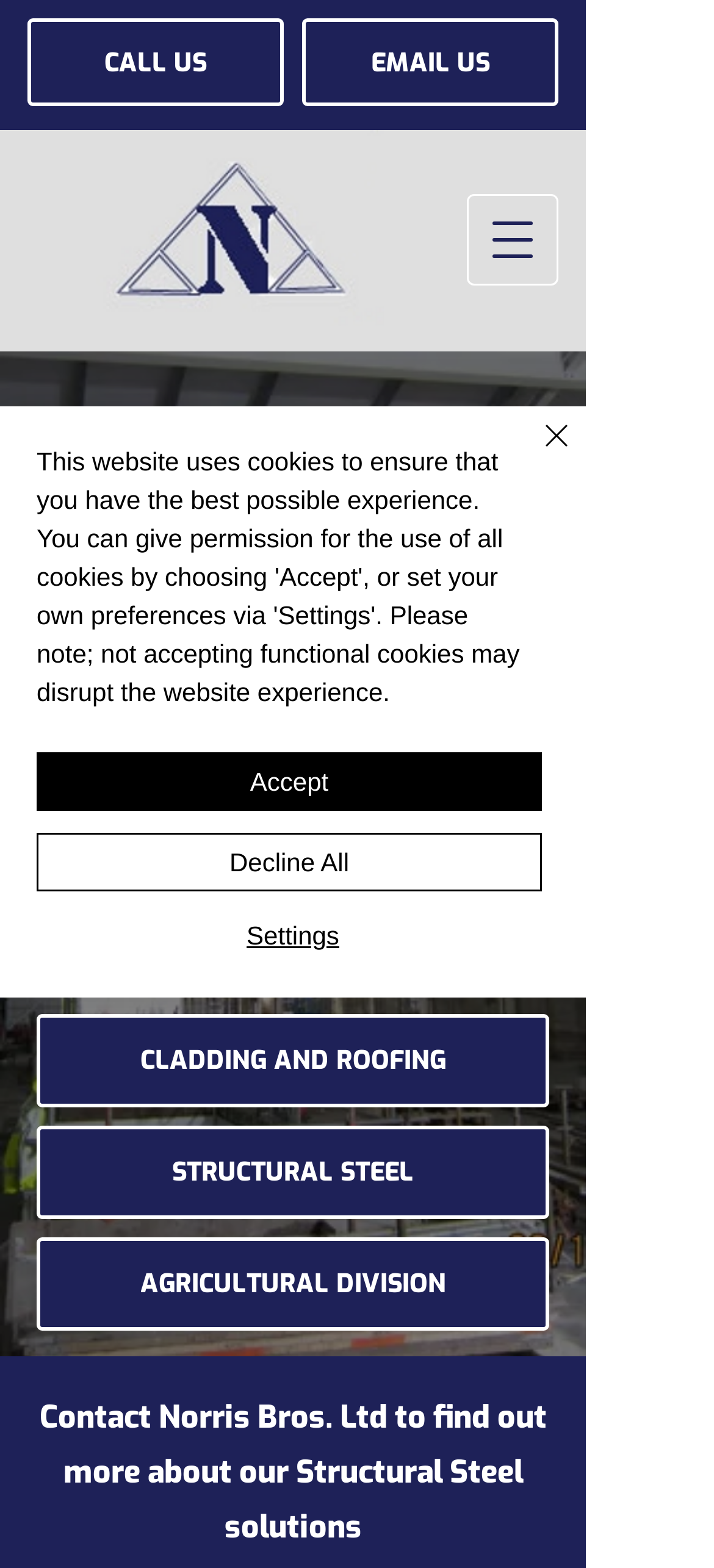How many links are in the 'Slides' navigation?
Using the image as a reference, give a one-word or short phrase answer.

3